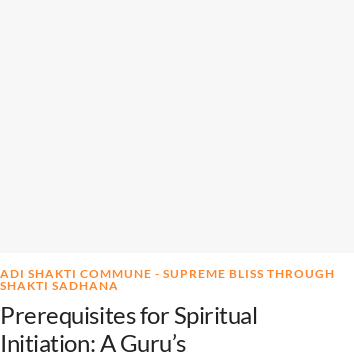Elaborate on all the key elements and details present in the image.

The image represents a section of an article titled "Prerequisites for Spiritual Initiation: A Guru’s Multidimensional Assessment," which is part of the Adi Shakti Commune's content focused on spiritual practices. The article emphasizes the essential criteria and insights needed for individuals seeking spiritual initiation, highlighting the role of a guru in the process. Below the title, the domain of "Adi Shakti Commune" is noted, which suggests the context of the teachings, aimed at achieving supreme bliss through Shakti sadhana (spiritual practice). This visual segment encapsulates the theme of spiritual growth and mentorship within a broader exploration of Hindu philosophies and practices.